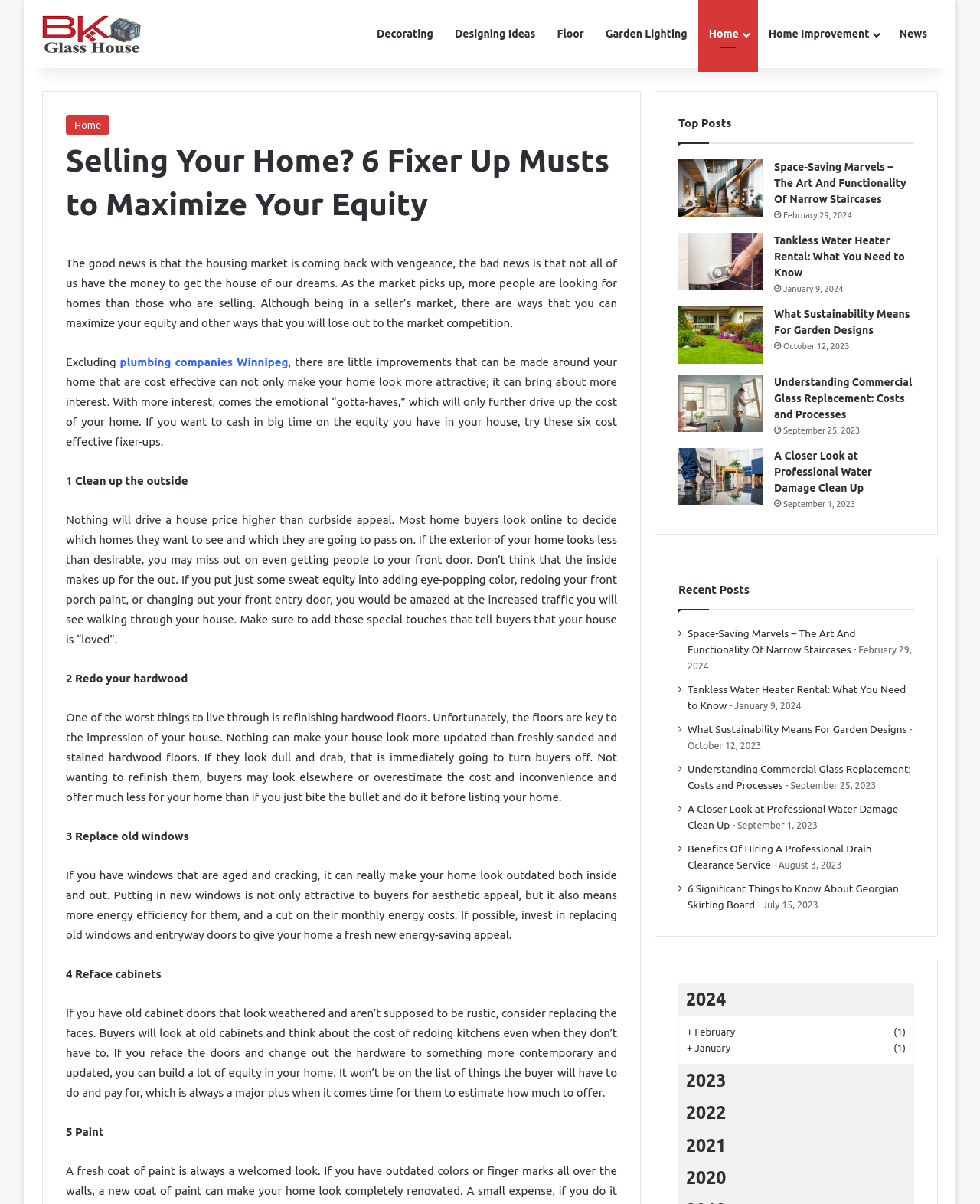Please determine the bounding box coordinates of the clickable area required to carry out the following instruction: "Click on the 'Space-Saving Marvels – The Art And Functionality Of Narrow Staircases' post". The coordinates must be four float numbers between 0 and 1, represented as [left, top, right, bottom].

[0.702, 0.521, 0.873, 0.545]